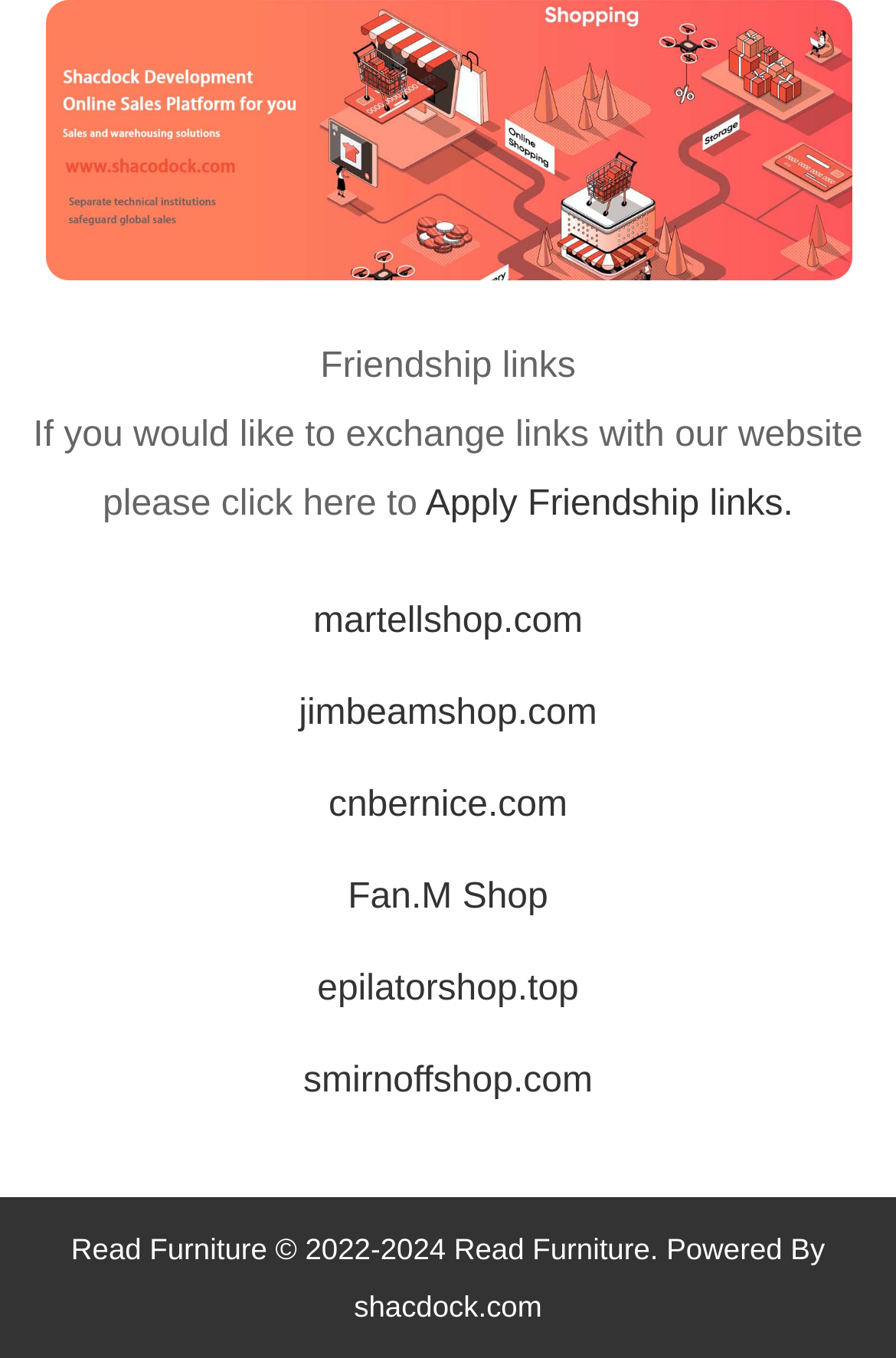Please provide a detailed answer to the question below by examining the image:
How many links are available on the webpage?

There are 9 links available on the webpage, including the SHACDOCK DEVELOPMENT link at the top, the Apply Friendship links link, 6 friendship links, the Read Furniture link, and the shacdock.com link at the bottom.